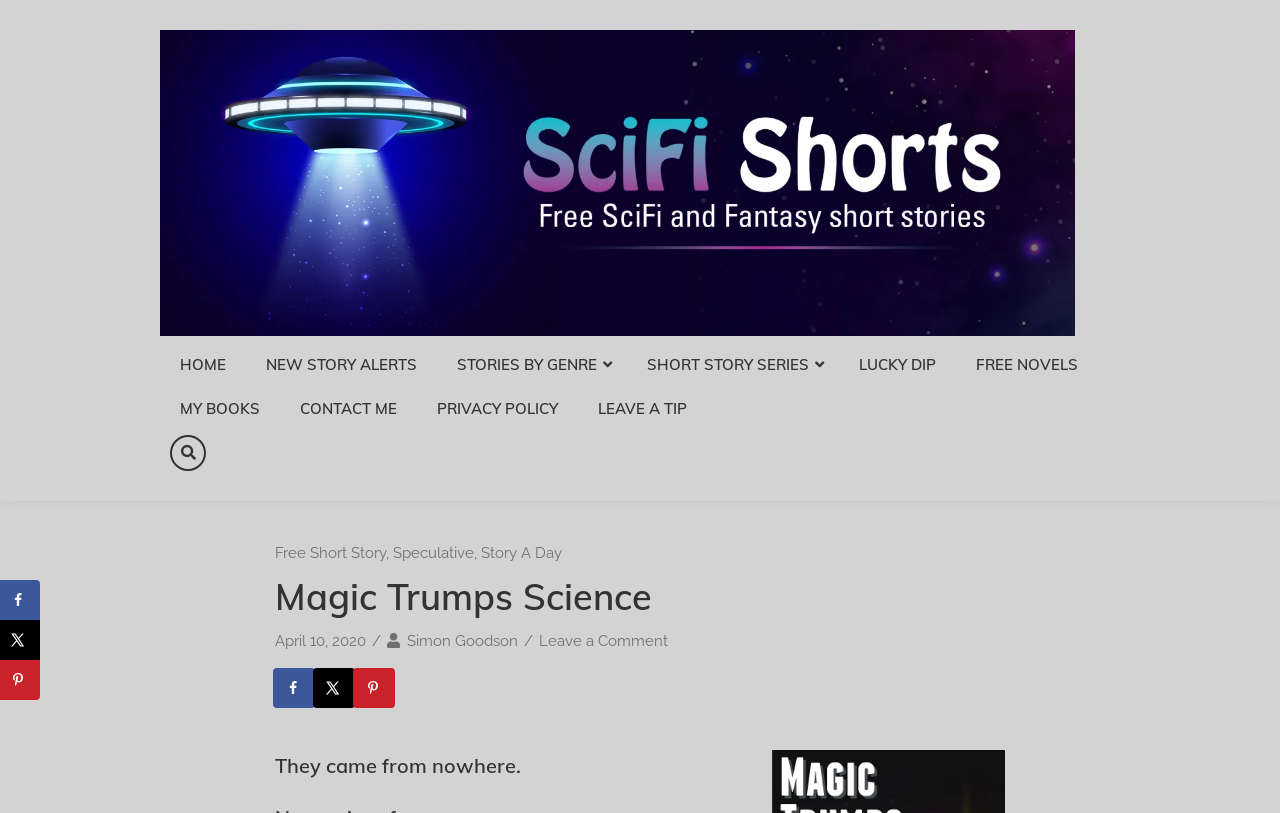Generate a comprehensive caption for the webpage you are viewing.

The webpage is titled "Magic Trumps Science – SciFi Shorts" and has a prominent header with a link to "SciFi Shorts" accompanied by an image. Below the header, there is a navigation menu with links to "HOME", "NEW STORY ALERTS", "STORIES BY GENRE", "SHORT STORY SERIES", "LUCKY DIP", "FREE NOVELS", "MY BOOKS", "CONTACT ME", "PRIVACY POLICY", and "LEAVE A TIP".

The main content area features a header "Magic Trumps Science" with a publication date "April 10, 2020" and an author name "Simon Goodson". There is a link to "Leave a Comment on Magic Trumps Science" and a series of social sharing links to "Share on Facebook", "Share on X", and "Save to Pinterest", each accompanied by an image.

Below the main content area, there is a section with a heading "They came from nowhere. No one is safe. And no one can beat them. Can they?" which appears to be a summary or teaser of the story.

On the left side of the page, there is a complementary social sharing sidebar with links to "Share on Facebook", "Share on X", and "Save to Pinterest", each accompanied by an image.